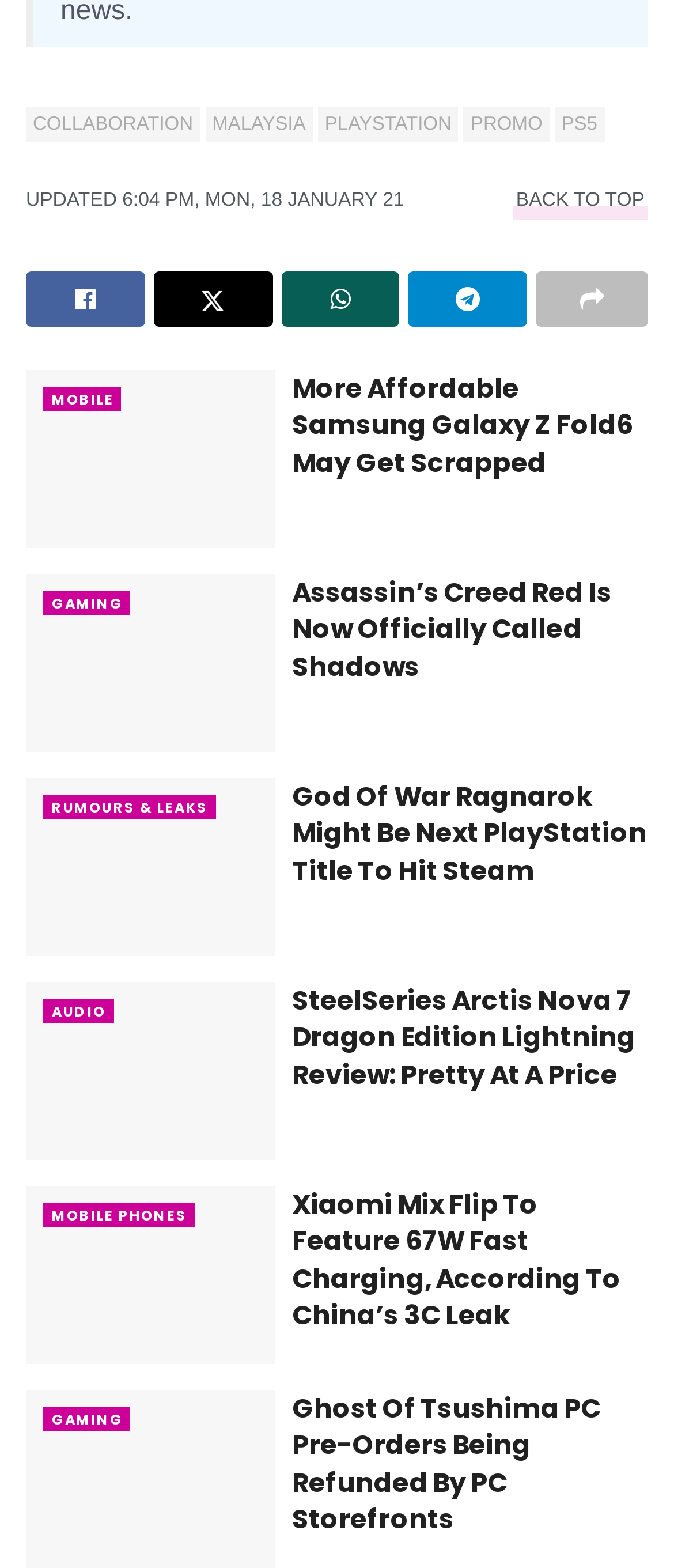Can you provide the bounding box coordinates for the element that should be clicked to implement the instruction: "View the image of SteelSeries Arctis Nova 7 Dragon Edition"?

[0.038, 0.626, 0.408, 0.74]